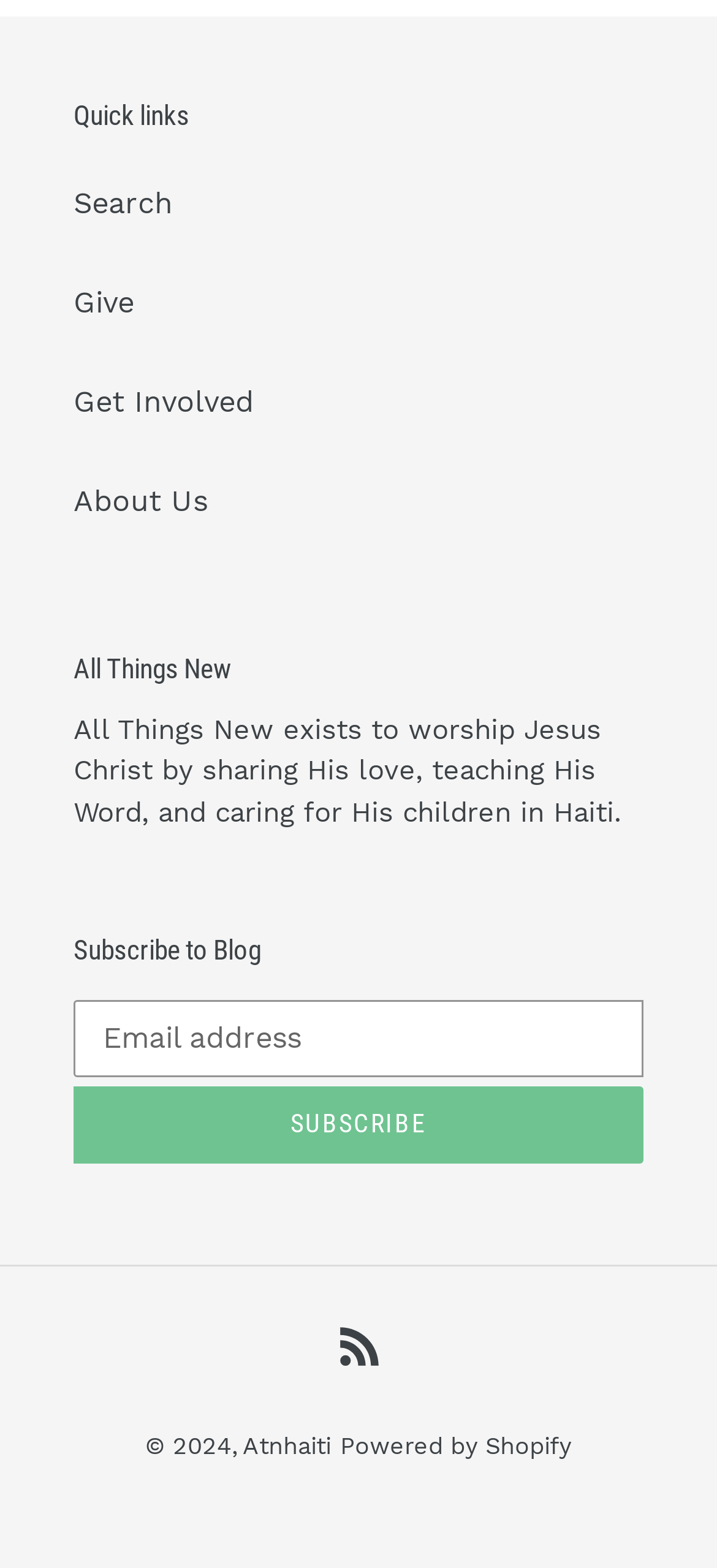What is the purpose of the organization?
Using the screenshot, give a one-word or short phrase answer.

To worship Jesus Christ